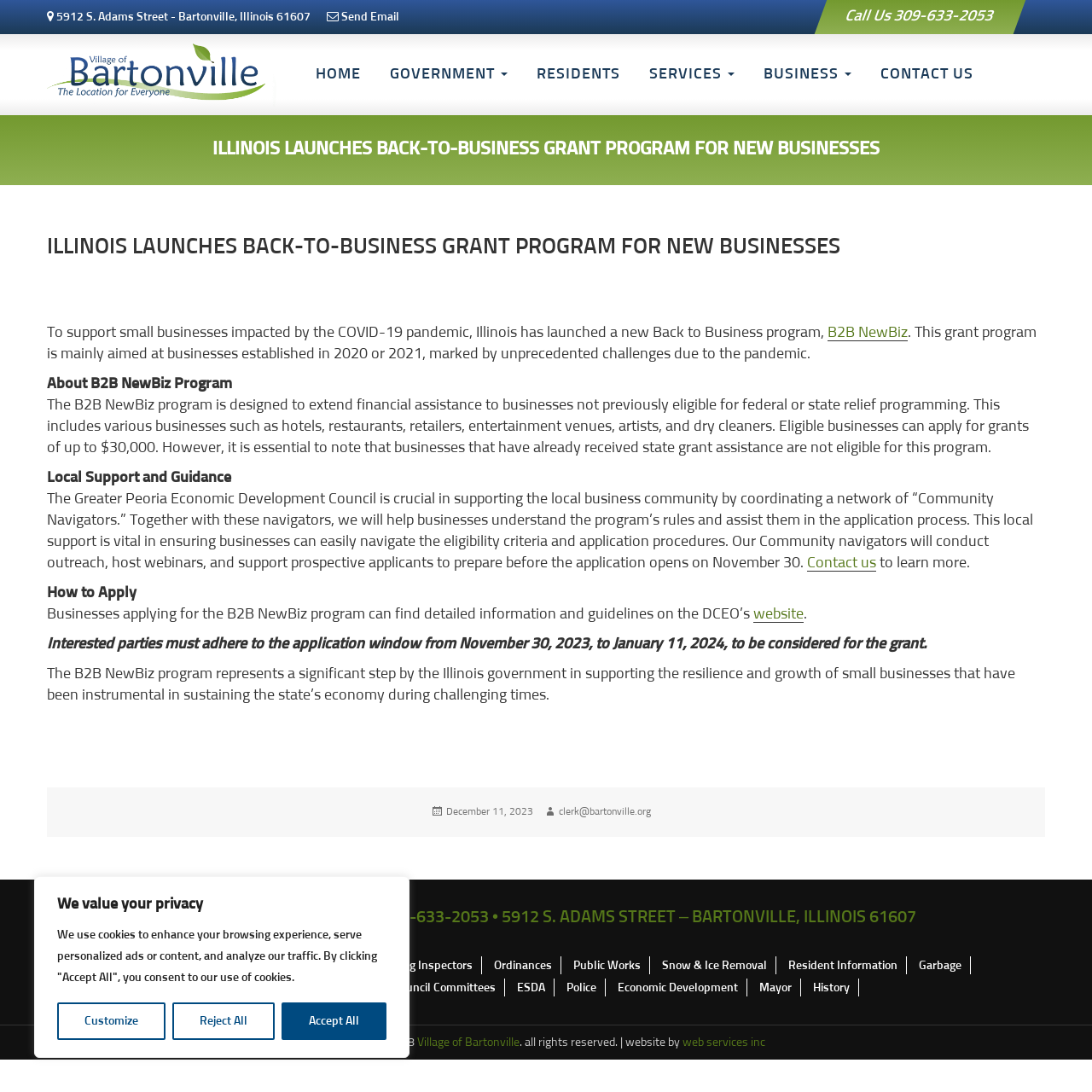Please give a short response to the question using one word or a phrase:
When is the application window for the B2B NewBiz program?

November 30, 2023, to January 11, 2024